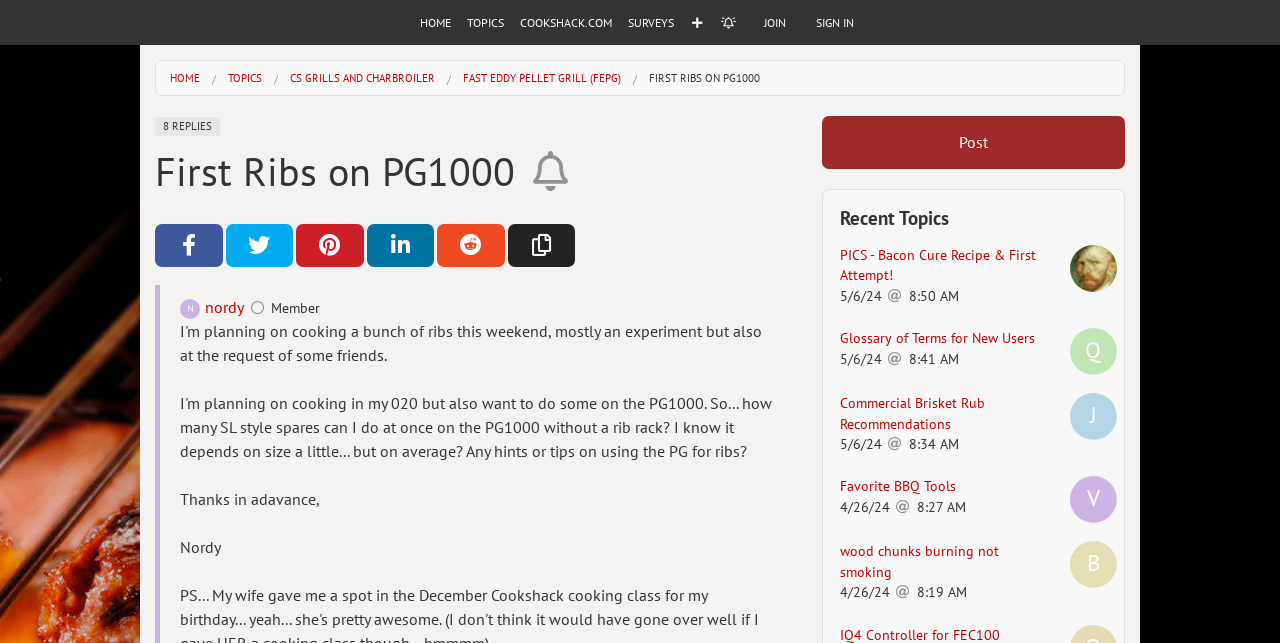Indicate the bounding box coordinates of the clickable region to achieve the following instruction: "see more of Narrative Medicine or Narratives in Medicine?."

None